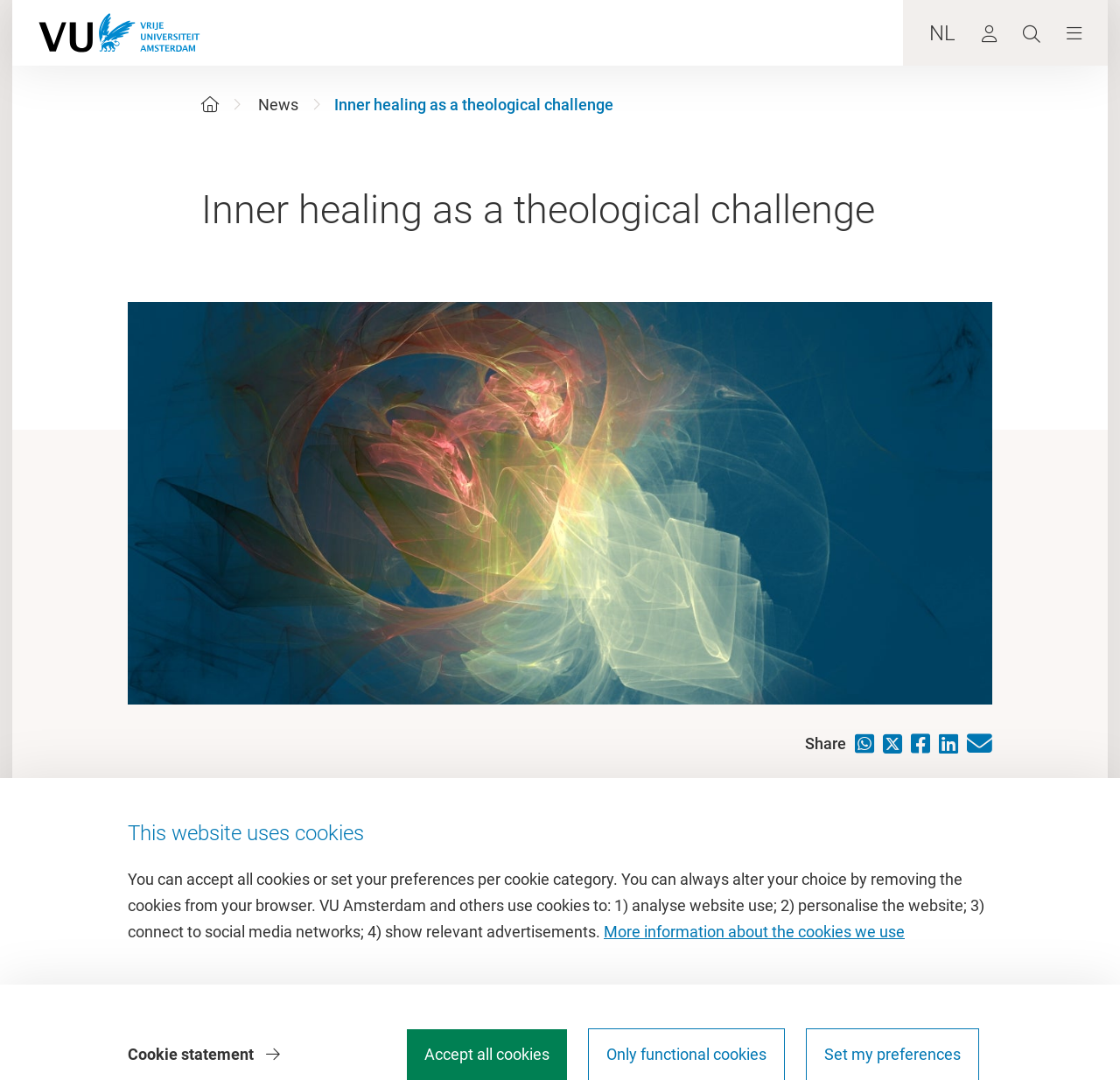Please find the bounding box coordinates of the section that needs to be clicked to achieve this instruction: "Switch to another language".

[0.83, 0.019, 0.853, 0.042]